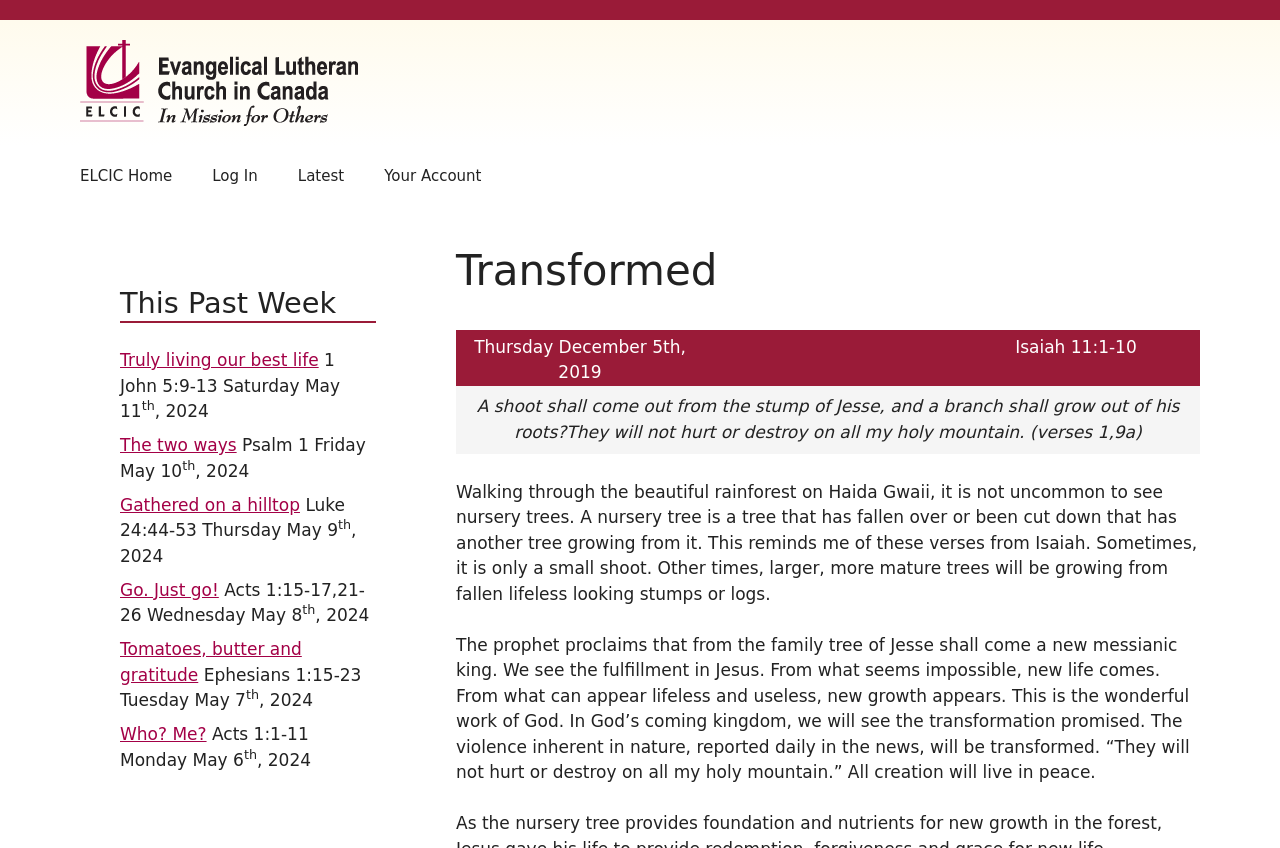Please find the bounding box coordinates of the element that needs to be clicked to perform the following instruction: "Click on the 'Home' link". The bounding box coordinates should be four float numbers between 0 and 1, represented as [left, top, right, bottom].

None